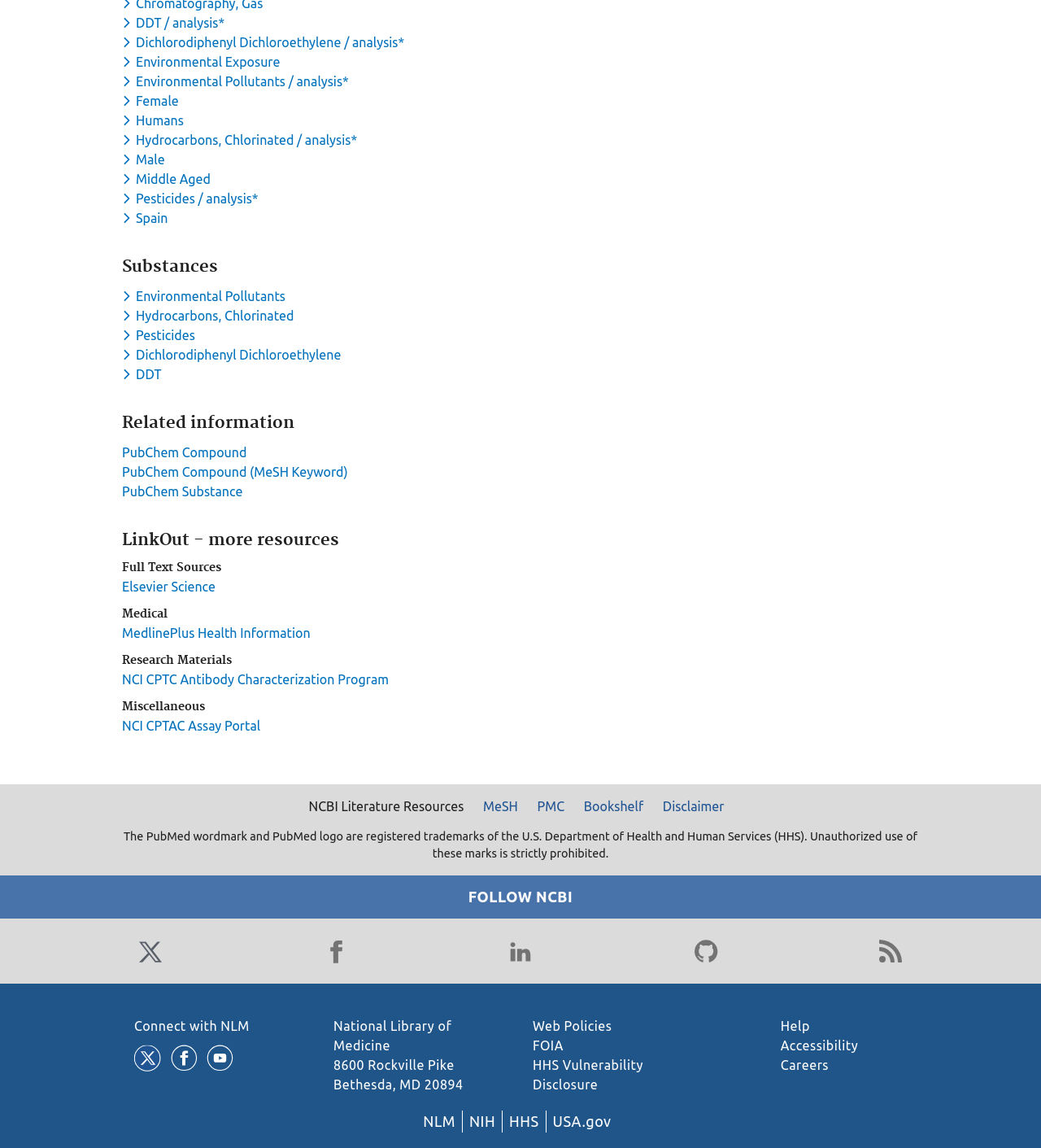Highlight the bounding box coordinates of the region I should click on to meet the following instruction: "Toggle dropdown menu for keyword DDT / analysis".

[0.117, 0.014, 0.22, 0.026]